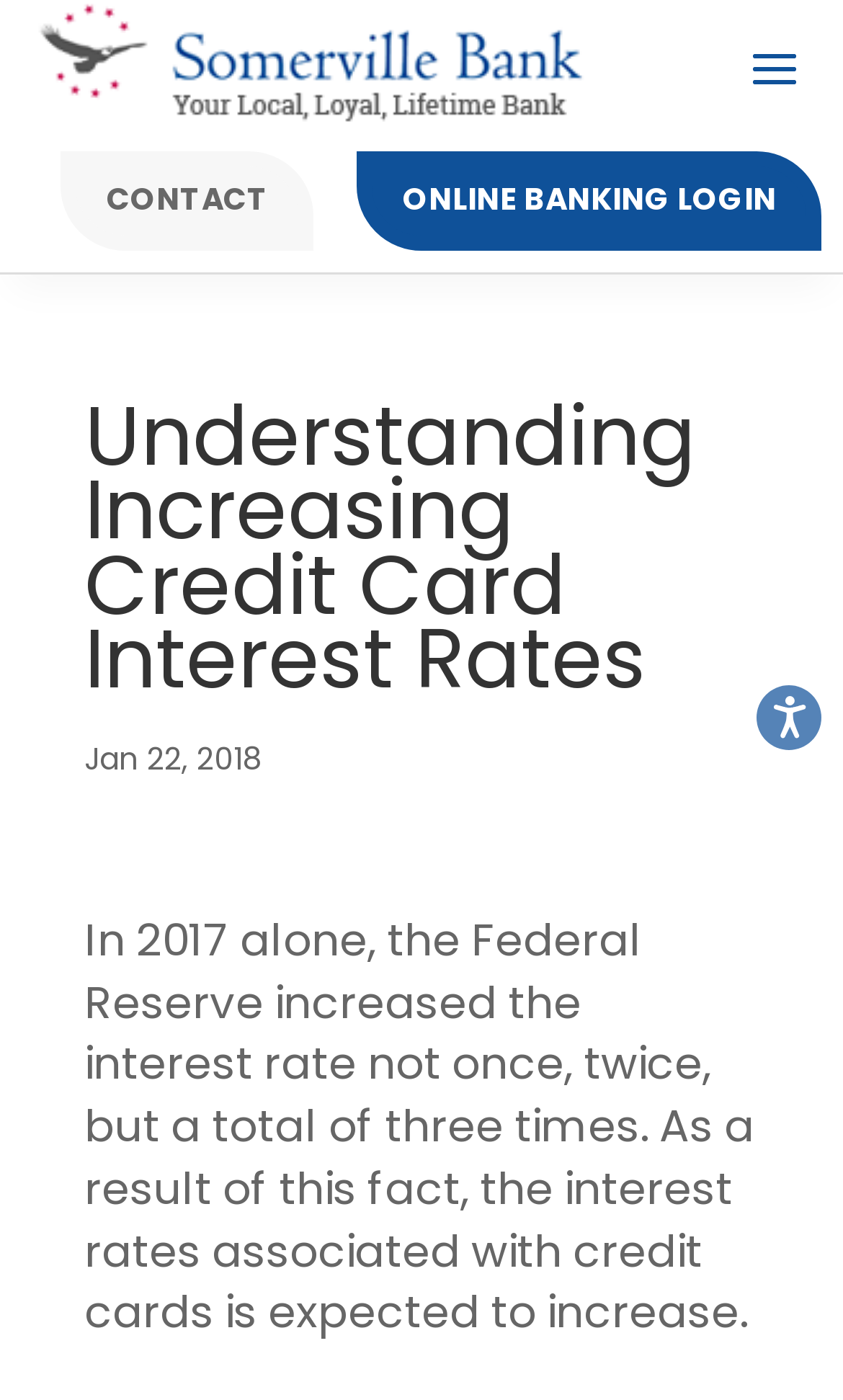Please locate the UI element described by "CONTACT" and provide its bounding box coordinates.

[0.072, 0.108, 0.372, 0.179]